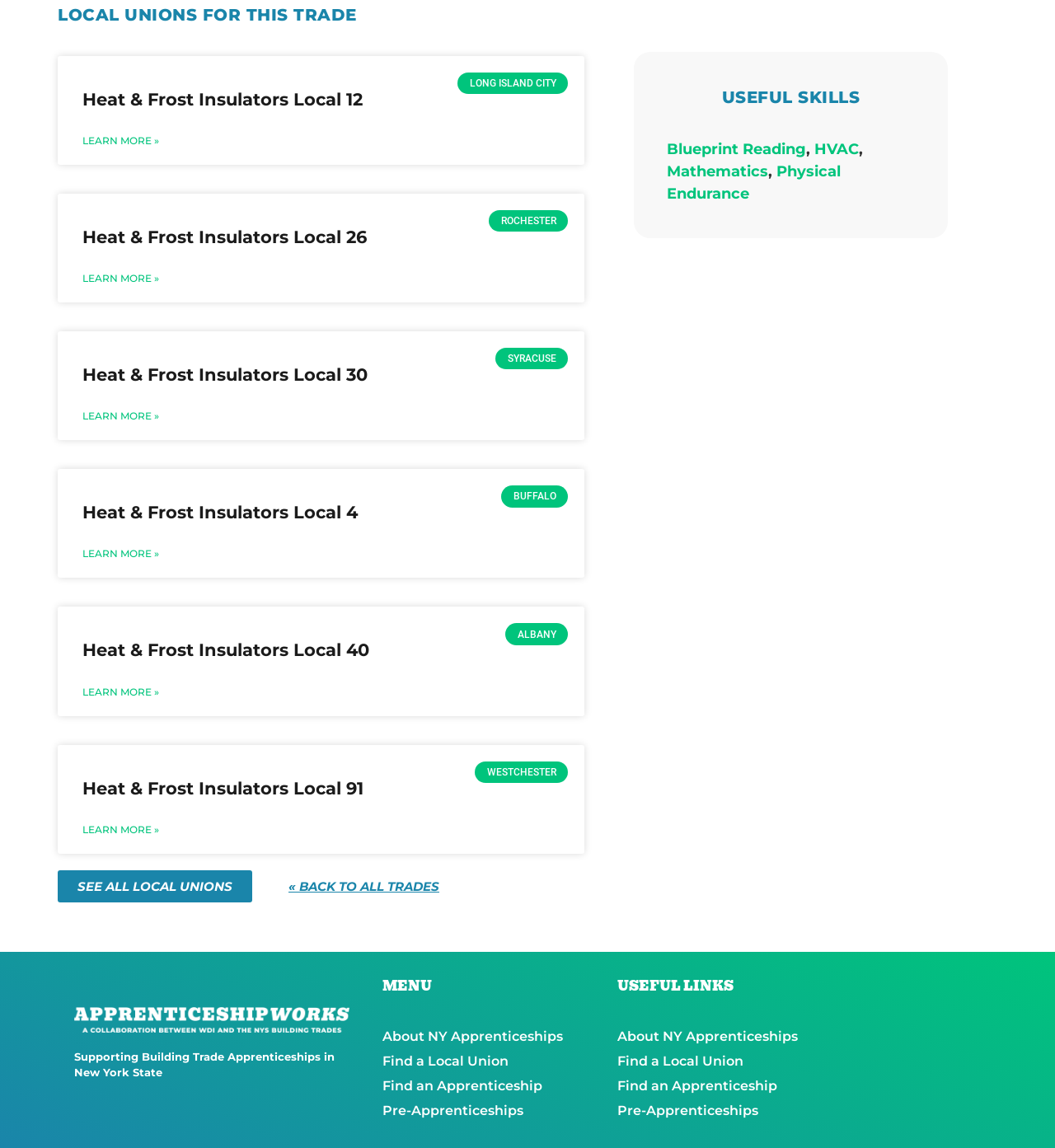What is the location of Heat & Frost Insulators Local 12?
Provide a well-explained and detailed answer to the question.

The location of Heat & Frost Insulators Local 12 is LONG ISLAND CITY, as indicated by the static text 'LONG ISLAND CITY' in the article section corresponding to Heat & Frost Insulators Local 12.